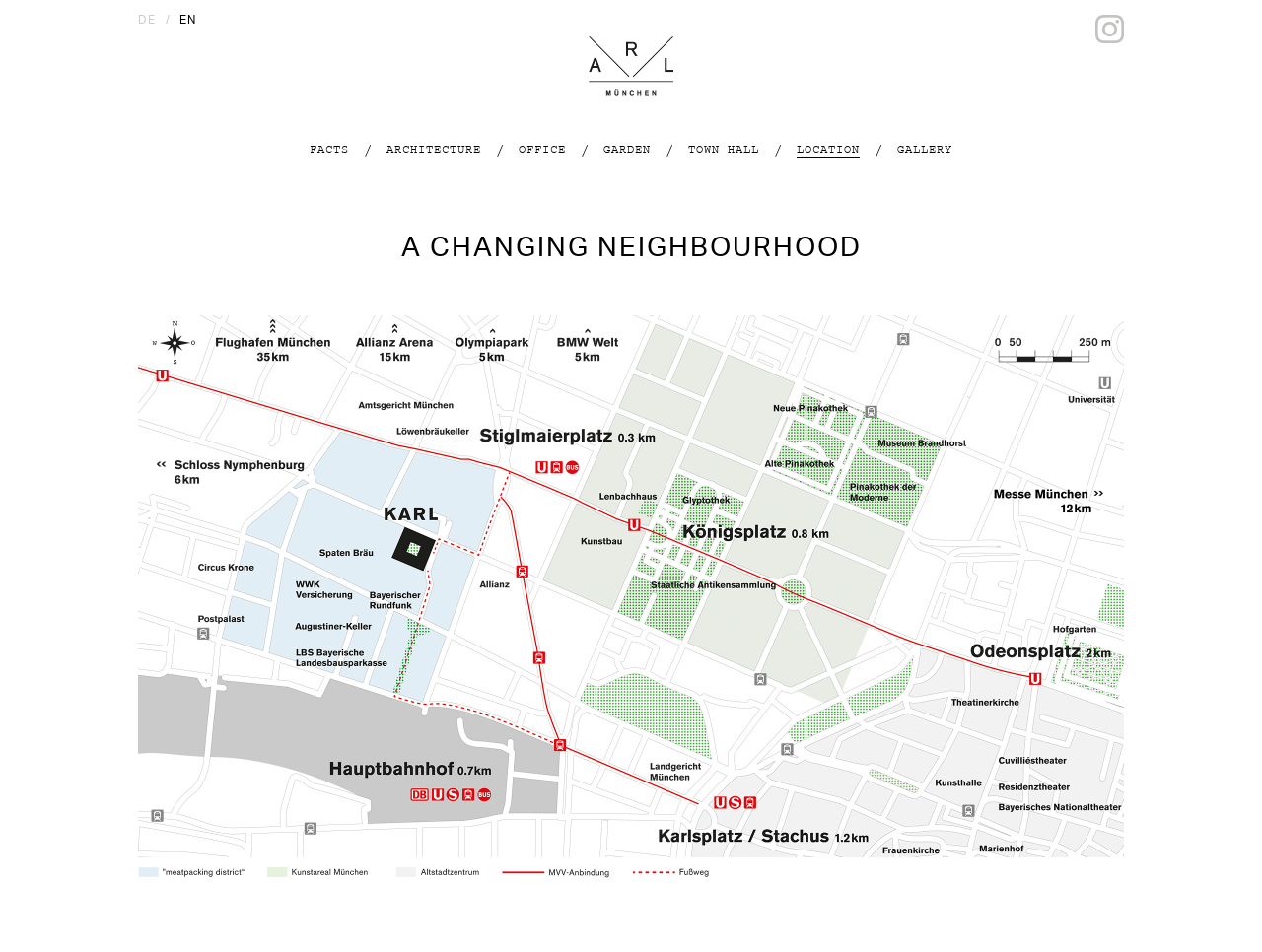Highlight the bounding box coordinates of the region I should click on to meet the following instruction: "Explore the architecture".

[0.306, 0.15, 0.381, 0.164]